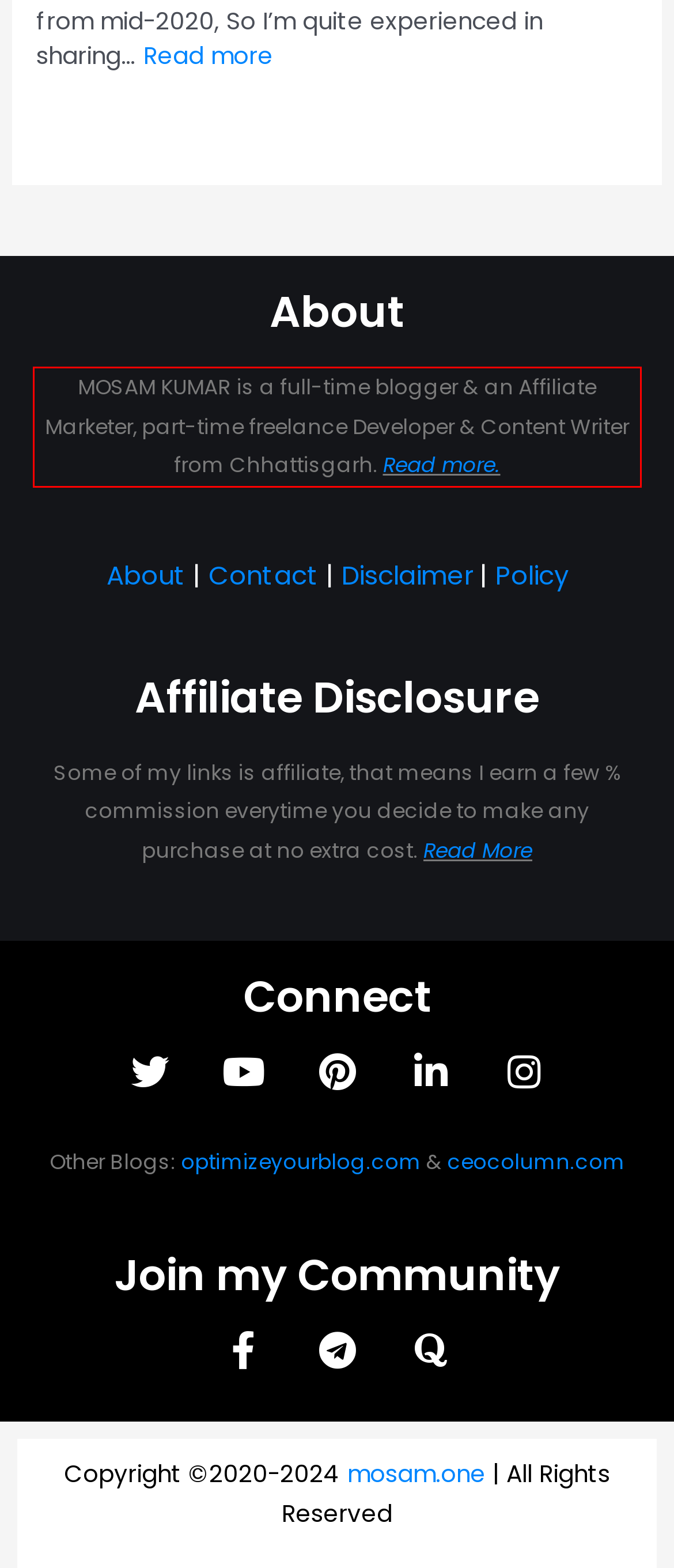Analyze the screenshot of the webpage that features a red bounding box and recognize the text content enclosed within this red bounding box.

MOSAM KUMAR is a full-time blogger & an Affiliate Marketer, part-time freelance Developer & Content Writer from Chhattisgarh. Read more.